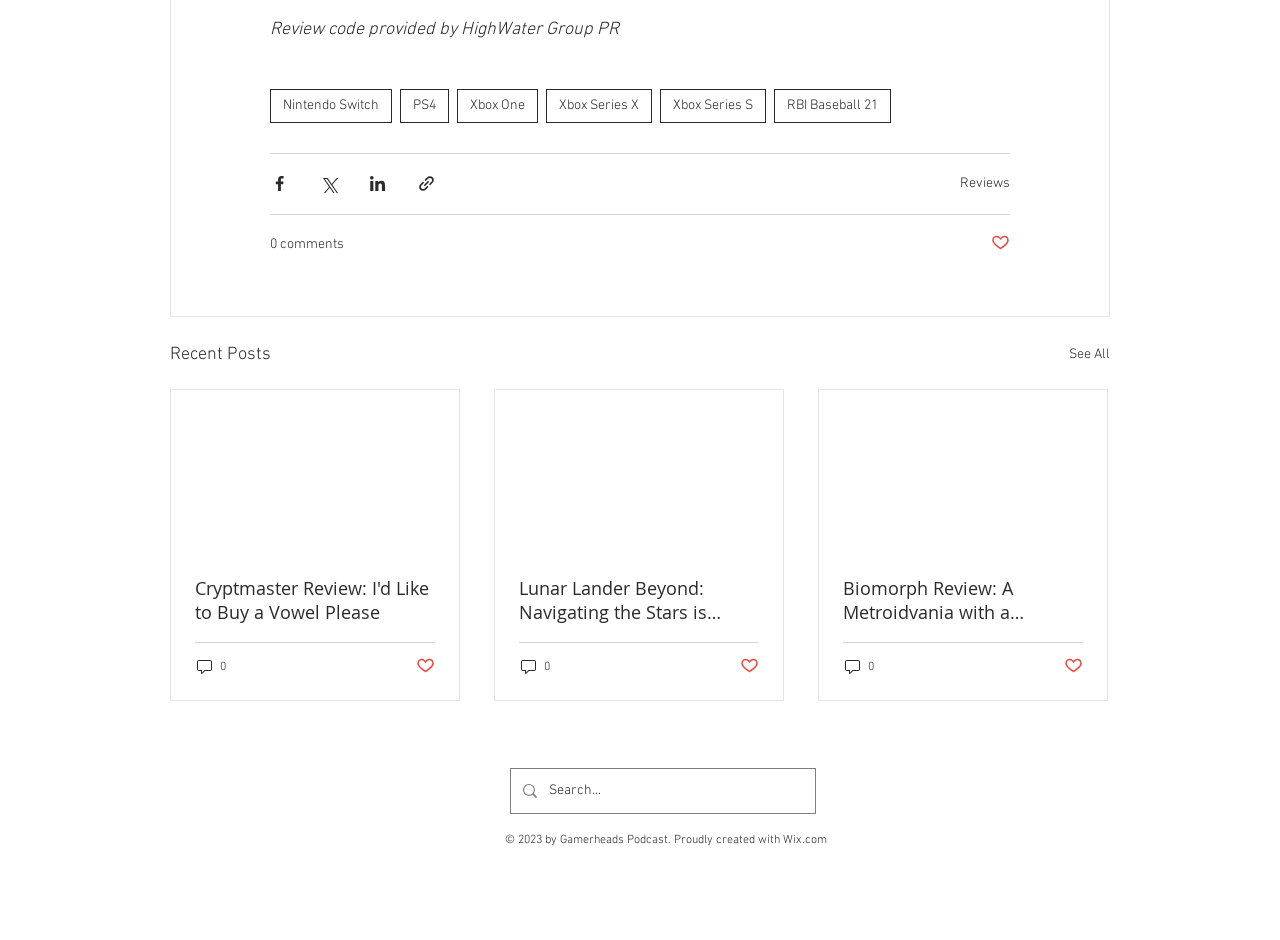Indicate the bounding box coordinates of the element that must be clicked to execute the instruction: "Visit Wix.com". The coordinates should be given as four float numbers between 0 and 1, i.e., [left, top, right, bottom].

[0.611, 0.886, 0.646, 0.901]